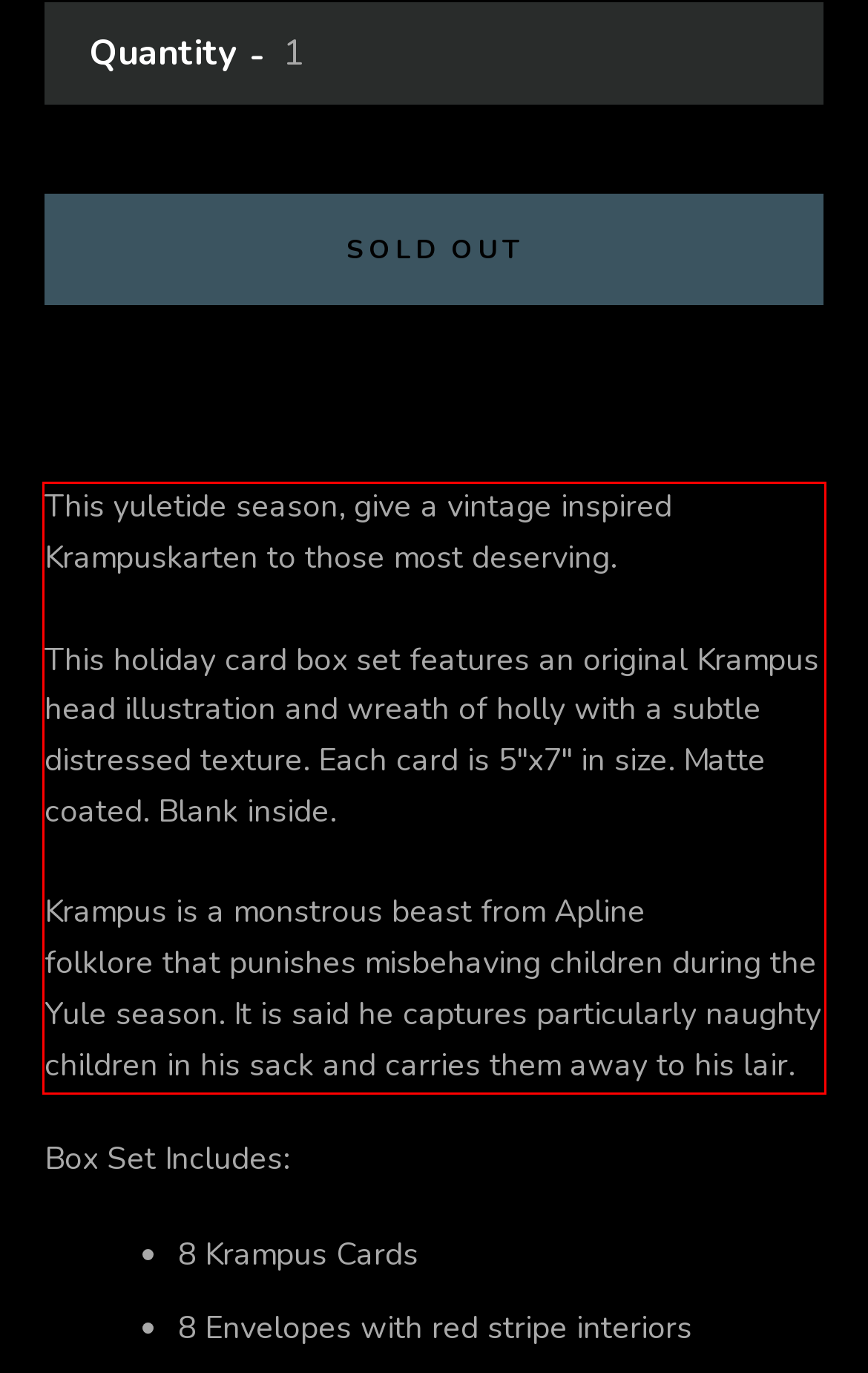You are provided with a screenshot of a webpage that includes a UI element enclosed in a red rectangle. Extract the text content inside this red rectangle.

This yuletide season, give a vintage inspired Krampuskarten to those most deserving. This holiday card box set features an original Krampus head illustration and wreath of holly with a subtle distressed texture. Each card is 5"x7" in size. Matte coated. Blank inside. Krampus is a monstrous beast from Apline folklore that punishes misbehaving children during the Yule season. It is said he captures particularly naughty children in his sack and carries them away to his lair.